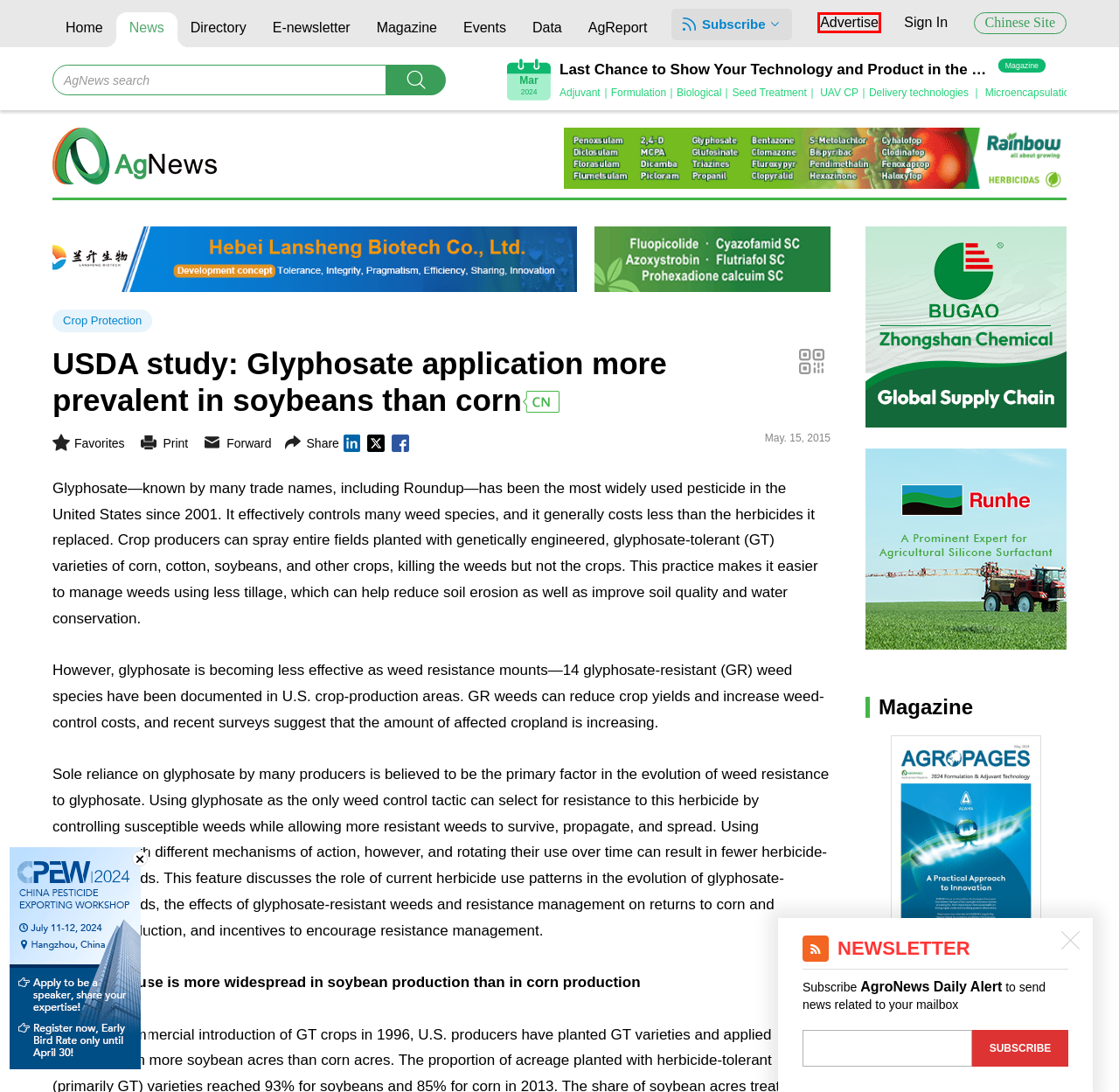Given a screenshot of a webpage with a red bounding box around an element, choose the most appropriate webpage description for the new page displayed after clicking the element within the bounding box. Here are the candidates:
A. AgroPages Media Kit 2022
B. Agrochemical products supplier_ Agrochemical supplier_ Company directory-Agropages
C. AgroPages.com-agrochemical news | The Best Agrochemical News Platform-Agropages.com
D. Agropages-agrochemical news | The Best Agrochemical News Platform-Agropages.com
E. Hebei Lansheng Biotech Co., Ltd.
F. Rainbow - All About Growing
G. AgroNews Daily Alert - Agropages.com
H. Zhejiang Runhe Chemical New Material Co.,Ltd

A